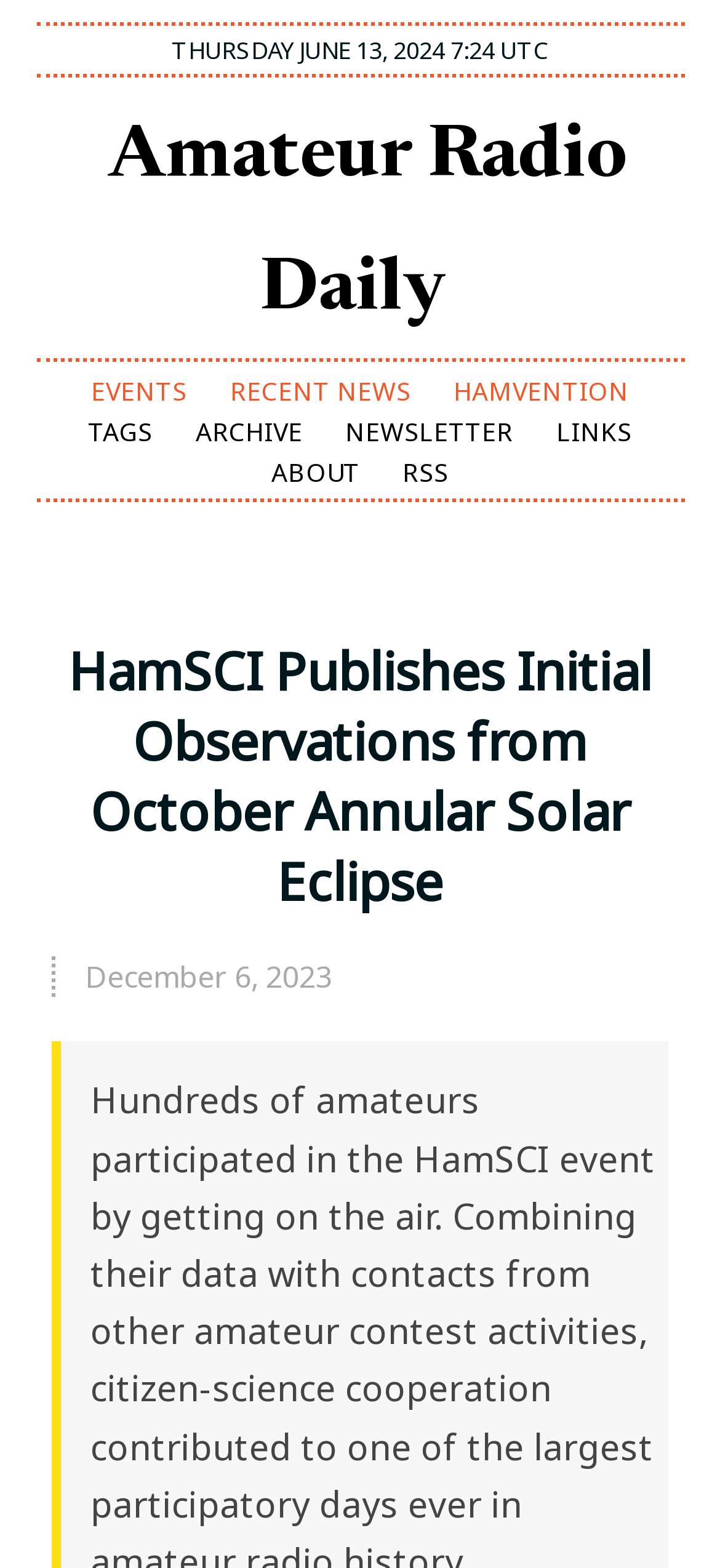Identify the bounding box of the HTML element described here: "Recent News". Provide the coordinates as four float numbers between 0 and 1: [left, top, right, bottom].

[0.315, 0.238, 0.575, 0.26]